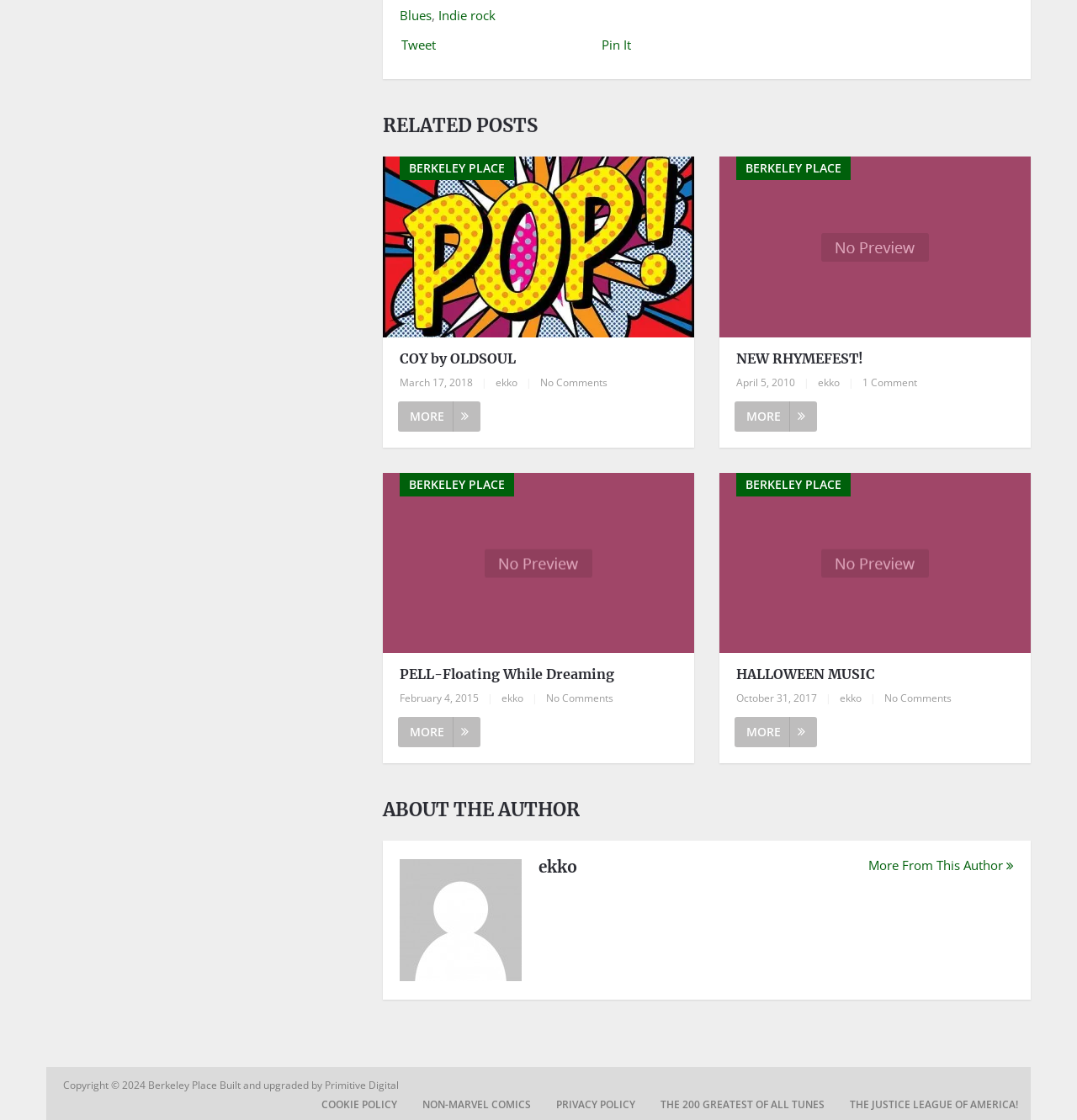What is the purpose of the 'MORE' links on this webpage?
Please answer the question with a single word or phrase, referencing the image.

To view more of the post